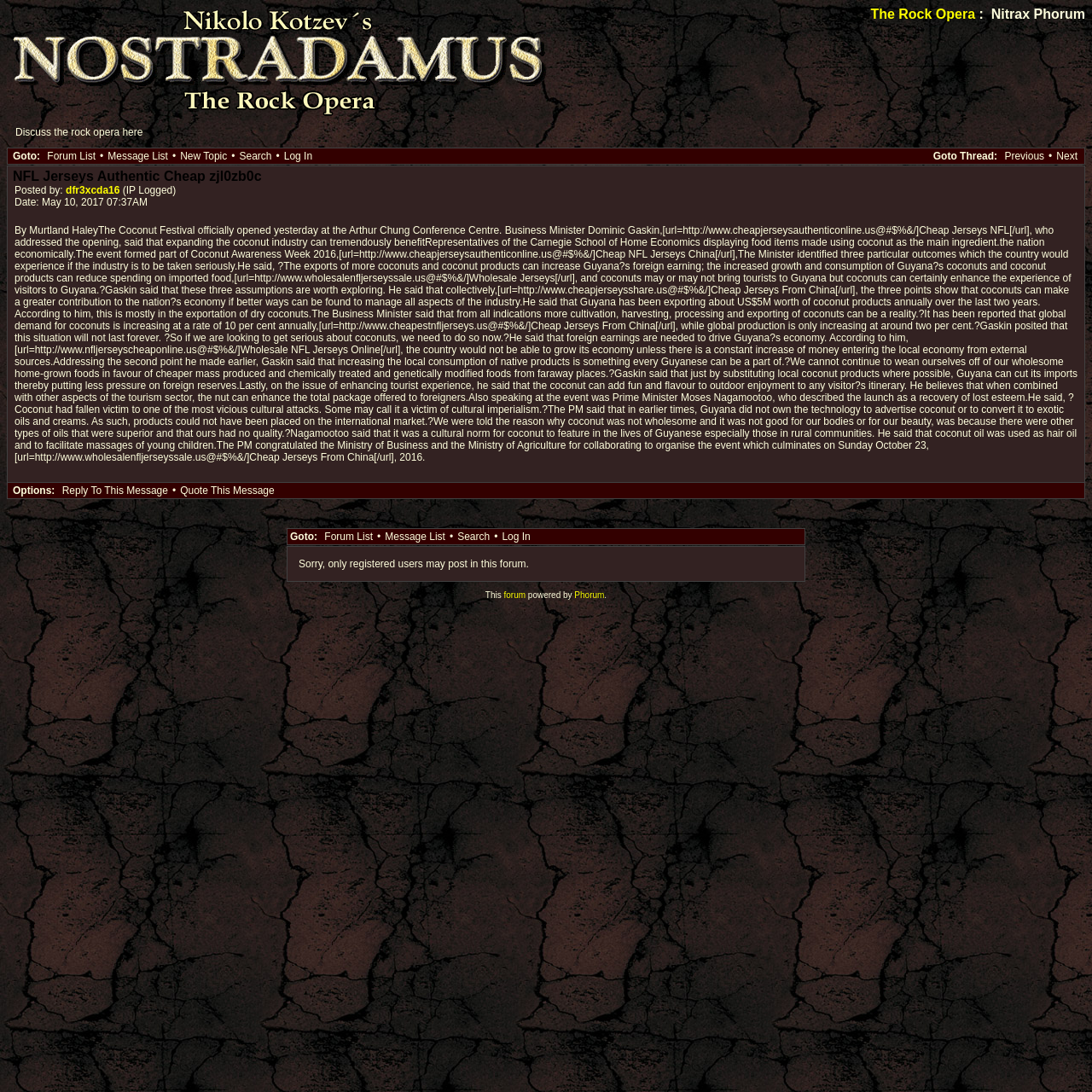Give the bounding box coordinates for the element described as: "Search".

[0.415, 0.485, 0.452, 0.498]